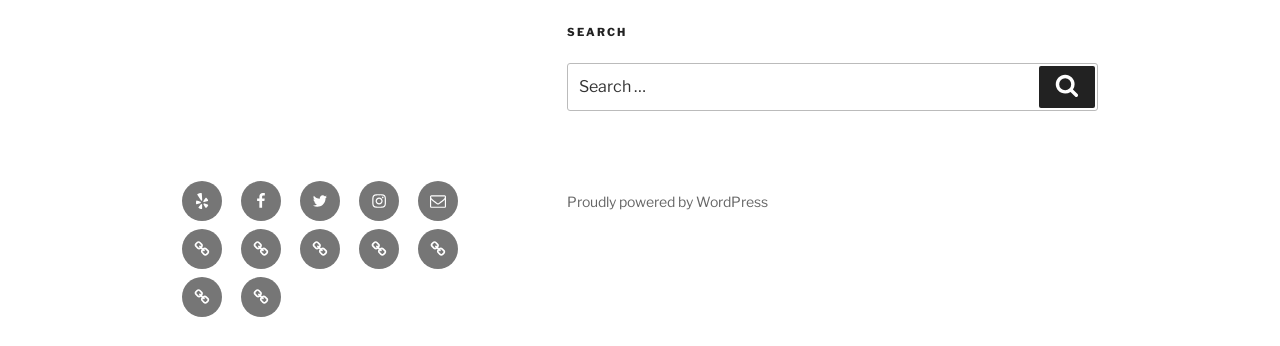Determine the bounding box coordinates for the element that should be clicked to follow this instruction: "Search for something". The coordinates should be given as four float numbers between 0 and 1, in the format [left, top, right, bottom].

[0.443, 0.181, 0.858, 0.32]